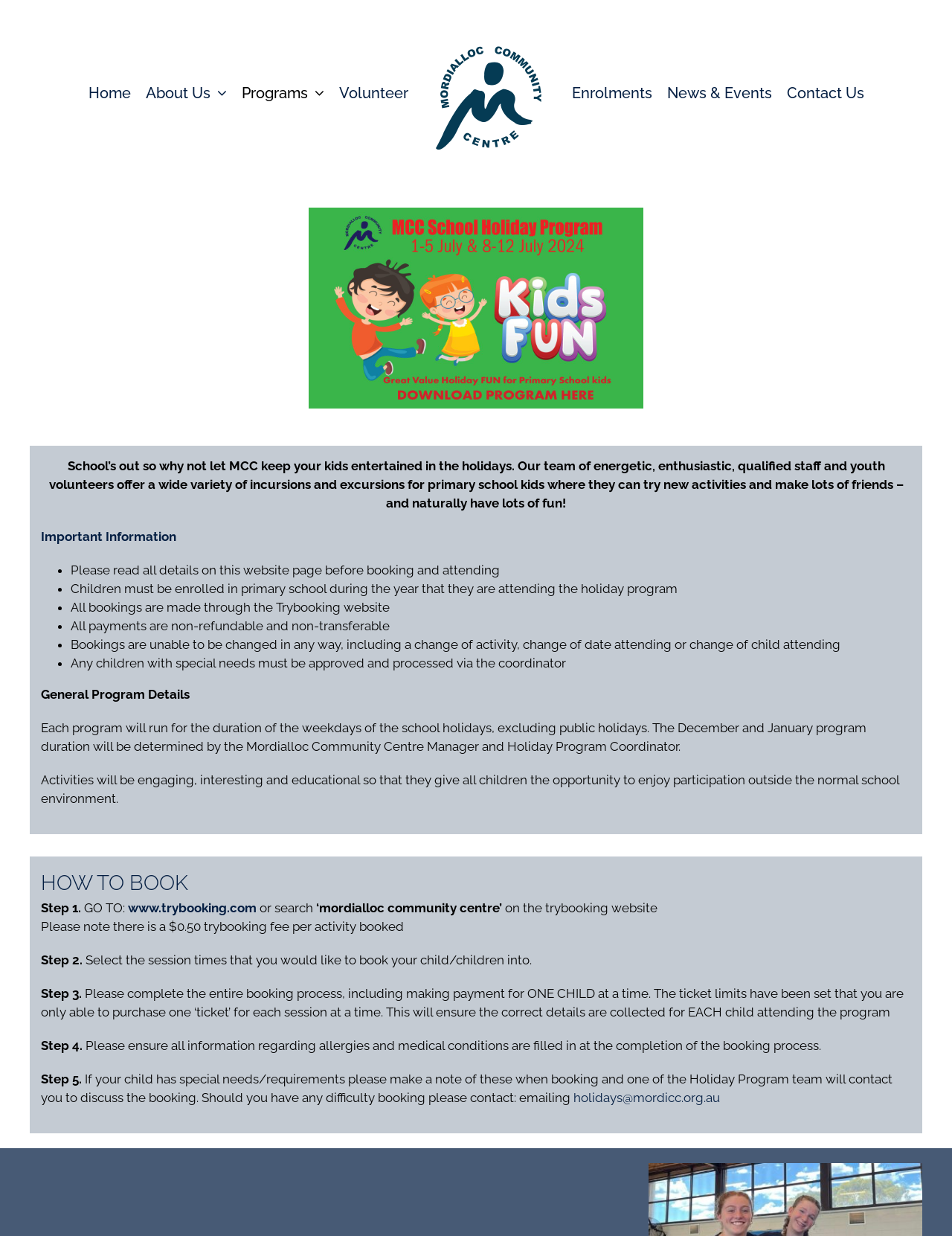What is the purpose of the holiday program?
Using the image as a reference, give an elaborate response to the question.

The purpose of the holiday program is to entertain kids during school holidays, as stated in the introductory text on the webpage. The program offers a wide variety of incursions and excursions for primary school kids to try new activities and make friends.